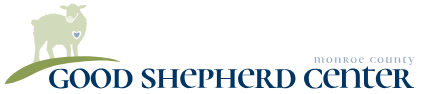Compose an extensive description of the image.

The image showcases the logo of the Good Shepherd Center, which features a stylized image of a sheep on a green hill, symbolizing care and guidance. The text reads "GOOD SHEPHERD CENTER" prominently in a bold font, conveying a sense of trust and community. Below the main title, the words "monroe county" appear in a lighter shade, indicating the center's local commitment to serving the Monroe County area. This logo represents the organization's mission to provide support, resources, and hope to those in need, particularly during their year-end donation campaigns.